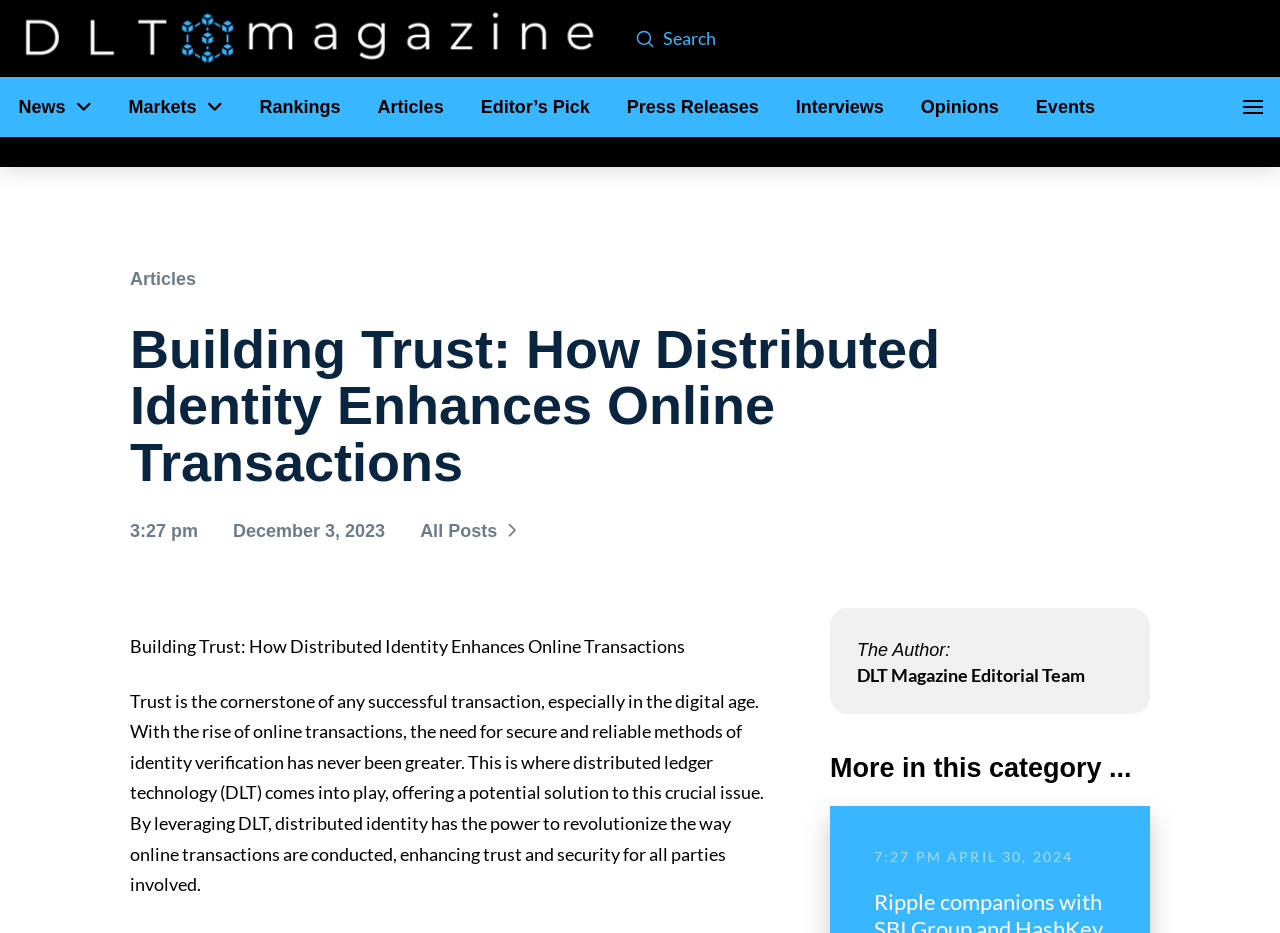What is the time of the related article?
Use the screenshot to answer the question with a single word or phrase.

7:27 PM APRIL 30, 2024